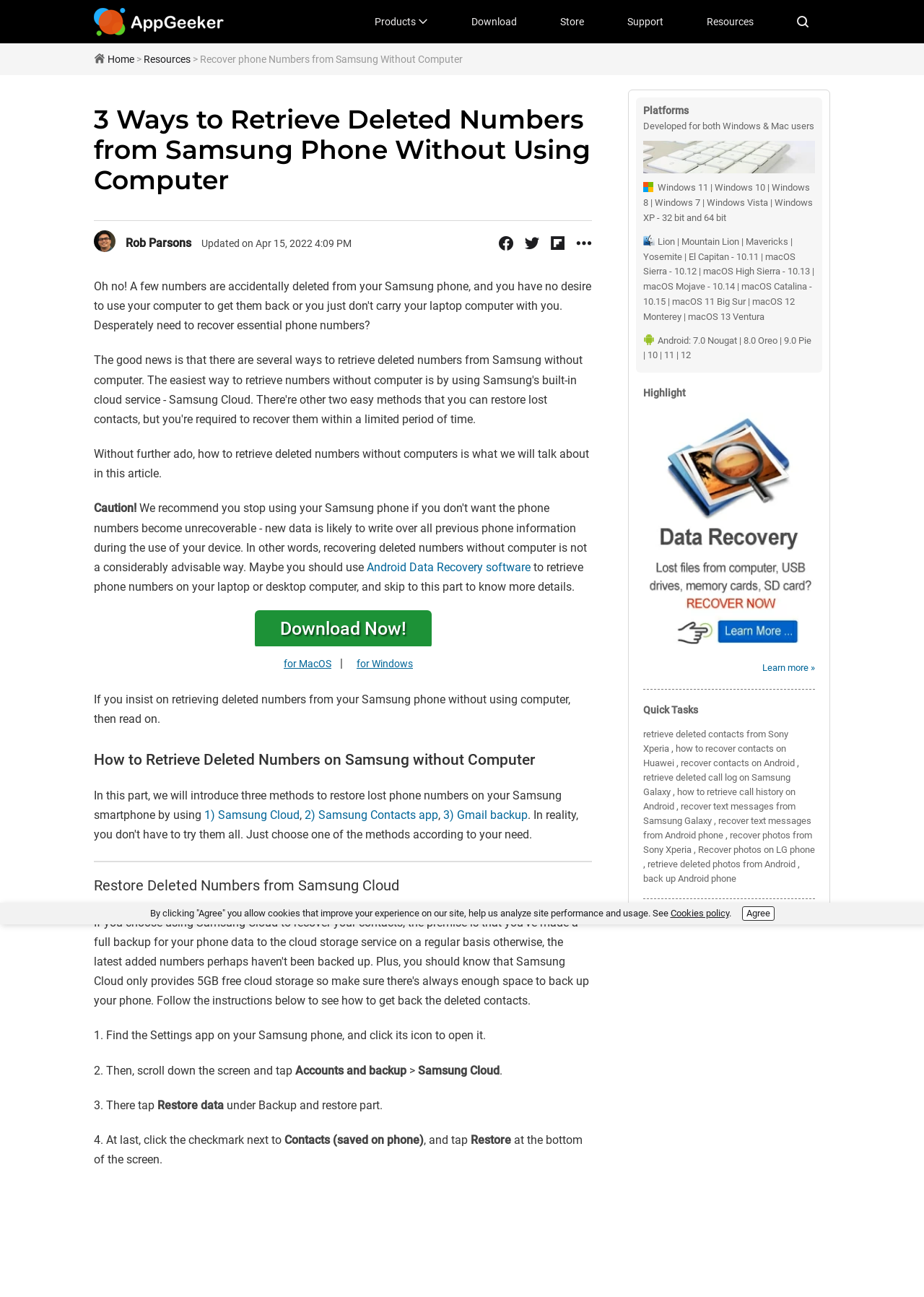What is the headline of the webpage?

3 Ways to Retrieve Deleted Numbers from Samsung Phone Without Using Computer